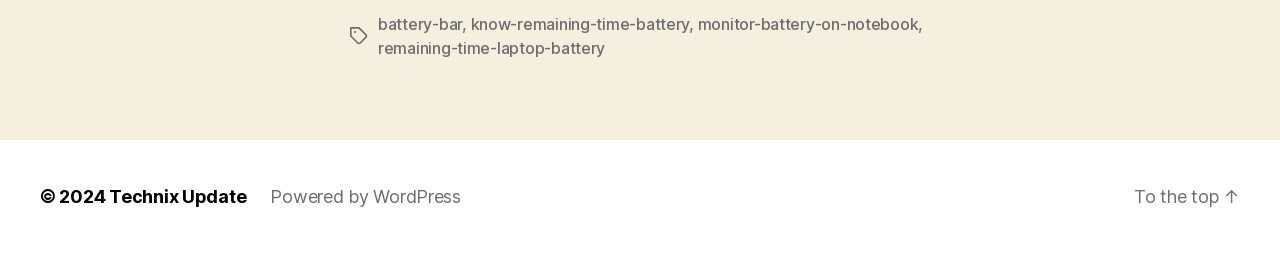What is the first link on the webpage?
Using the information from the image, give a concise answer in one word or a short phrase.

battery-bar